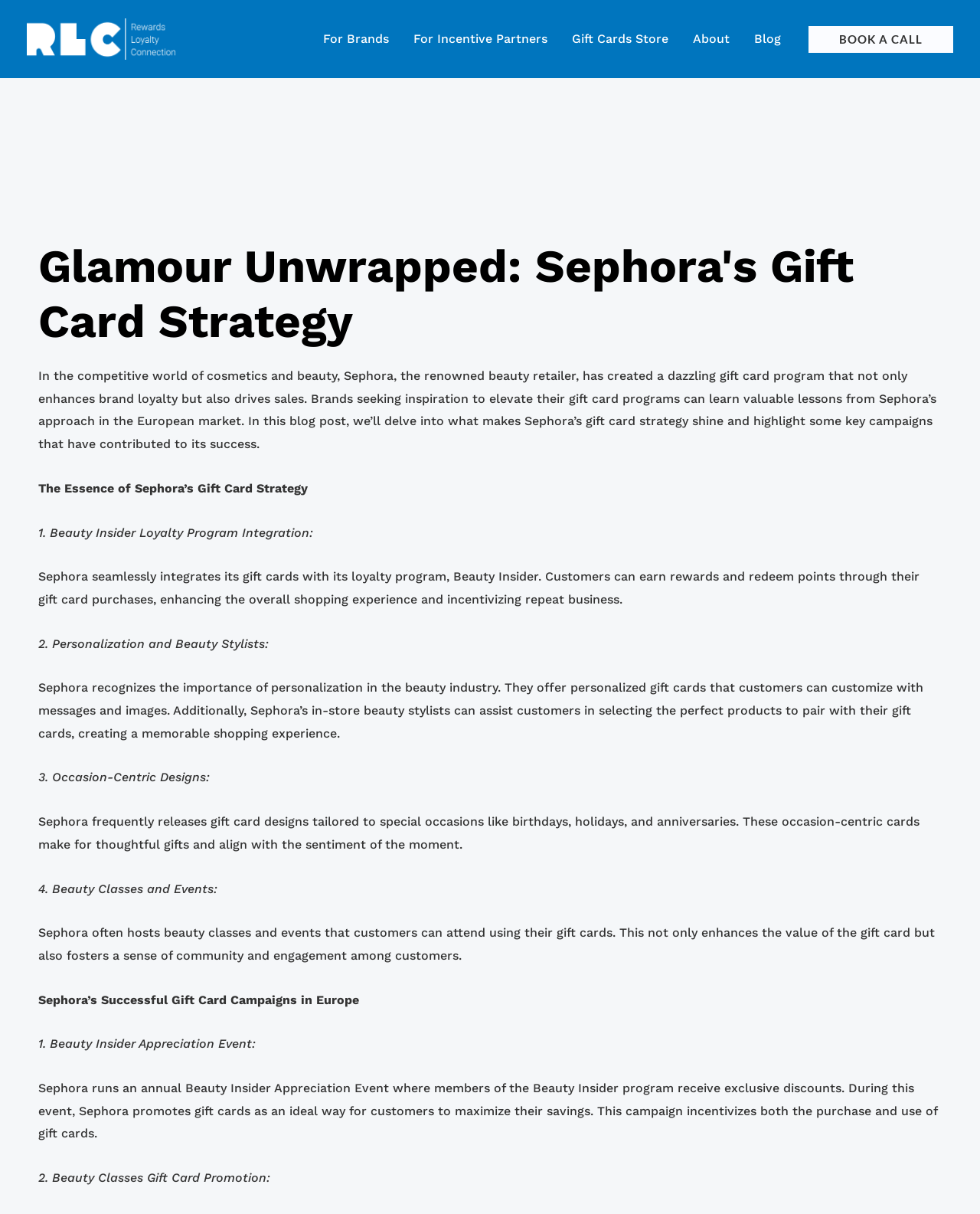Utilize the details in the image to give a detailed response to the question: What is the name of the beauty retailer mentioned?

The webpage mentions Sephora as the renowned beauty retailer that has created a dazzling gift card program. This information can be found in the StaticText element with the description 'In the competitive world of cosmetics and beauty, Sephora, the renowned beauty retailer, has created a dazzling gift card program...'.